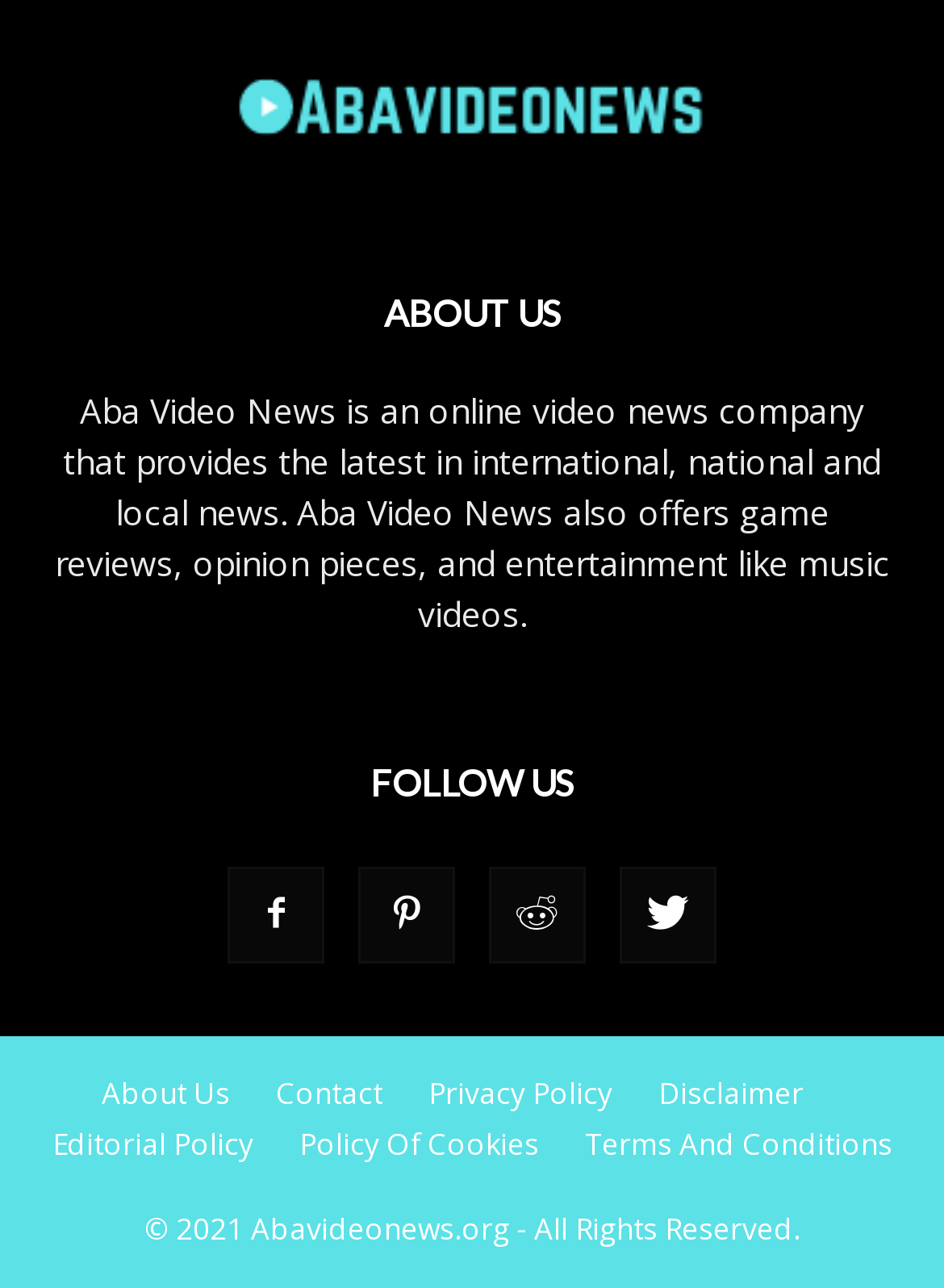Identify the bounding box for the described UI element. Provide the coordinates in (top-left x, top-left y, bottom-right x, bottom-right y) format with values ranging from 0 to 1: Privacy Policy

[0.454, 0.833, 0.649, 0.867]